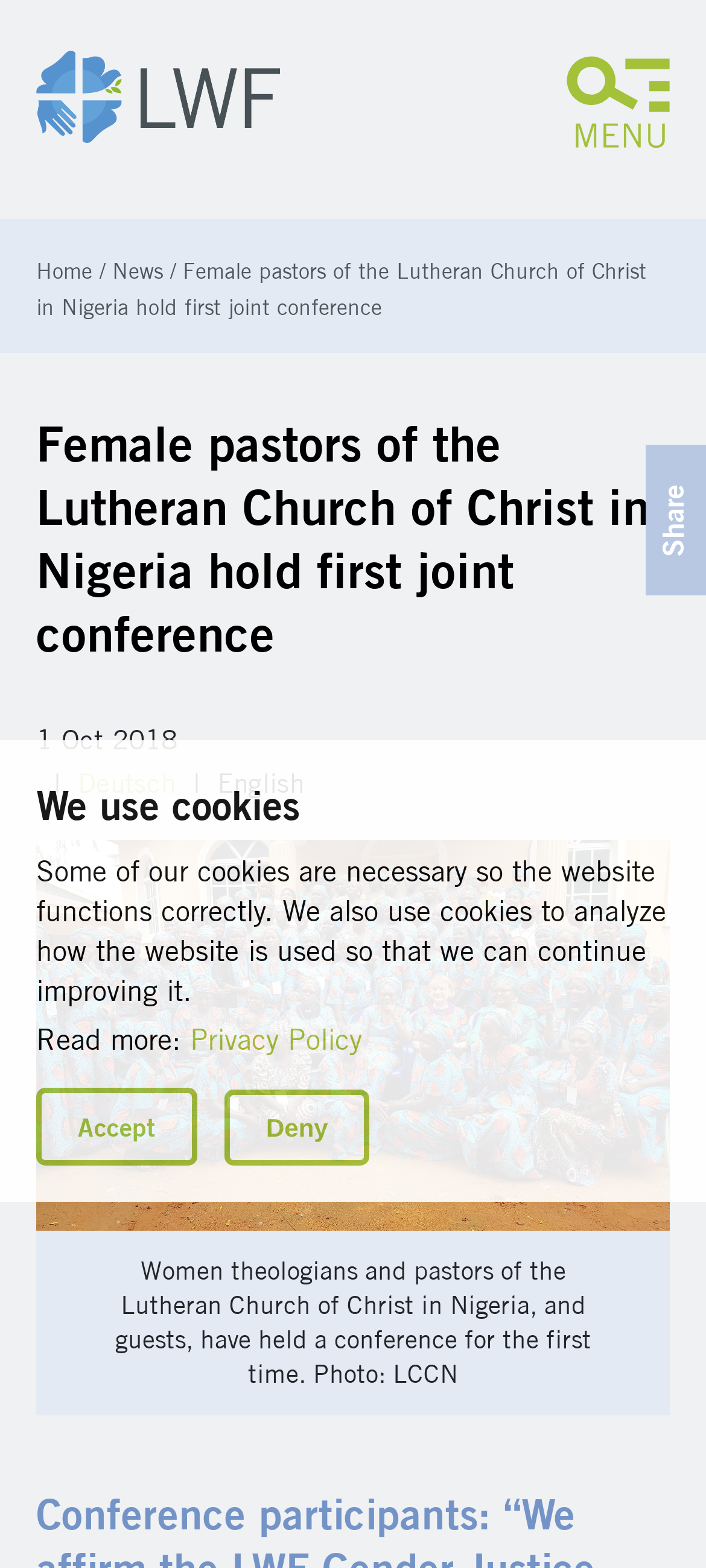Provide a brief response in the form of a single word or phrase:
What is the language of the link below the heading 'Female pastors of the Lutheran Church of Christ in Nigeria hold first joint conference'?

English